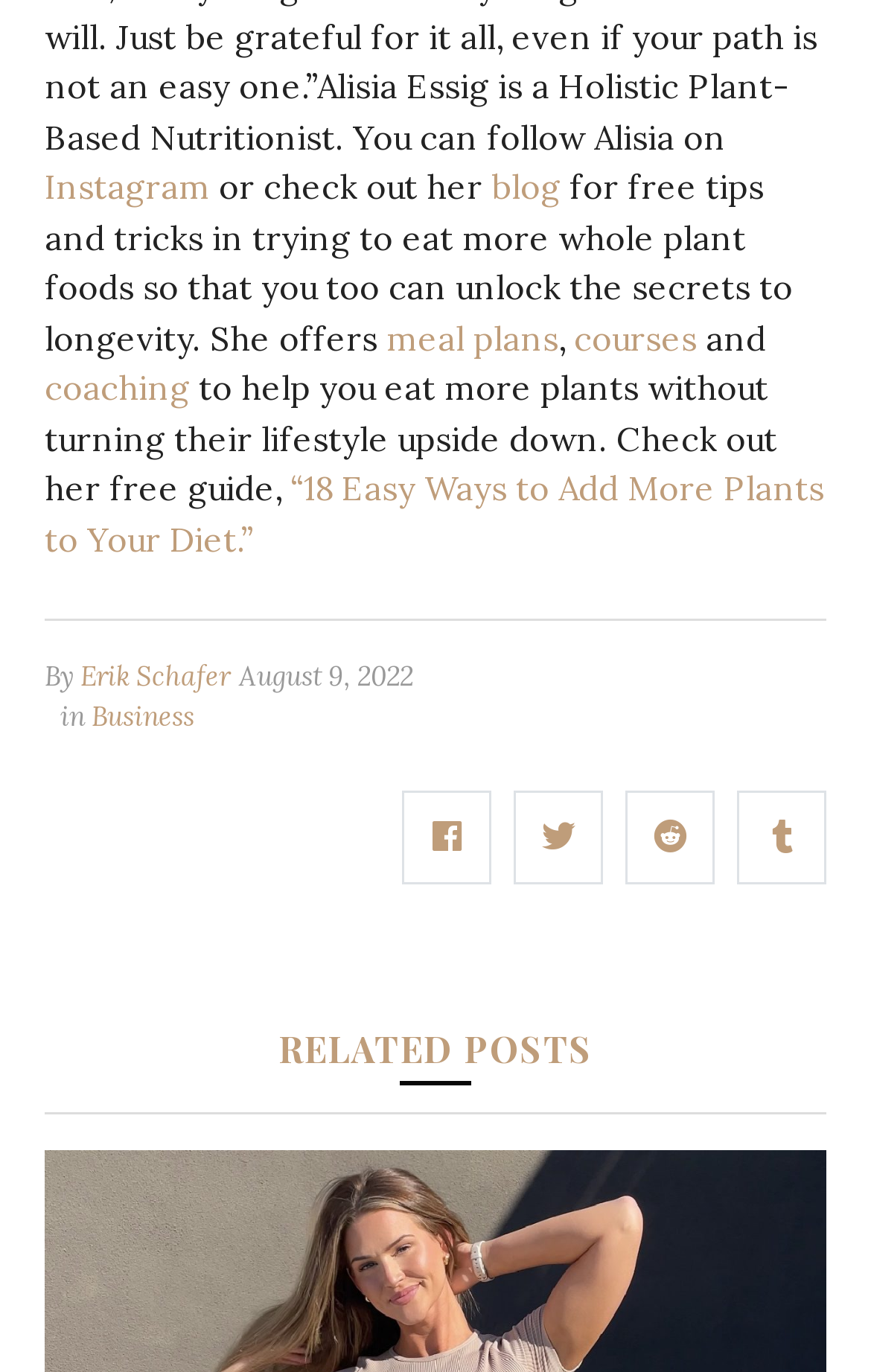Find the bounding box coordinates for the area that must be clicked to perform this action: "Read her blog".

[0.554, 0.121, 0.644, 0.152]